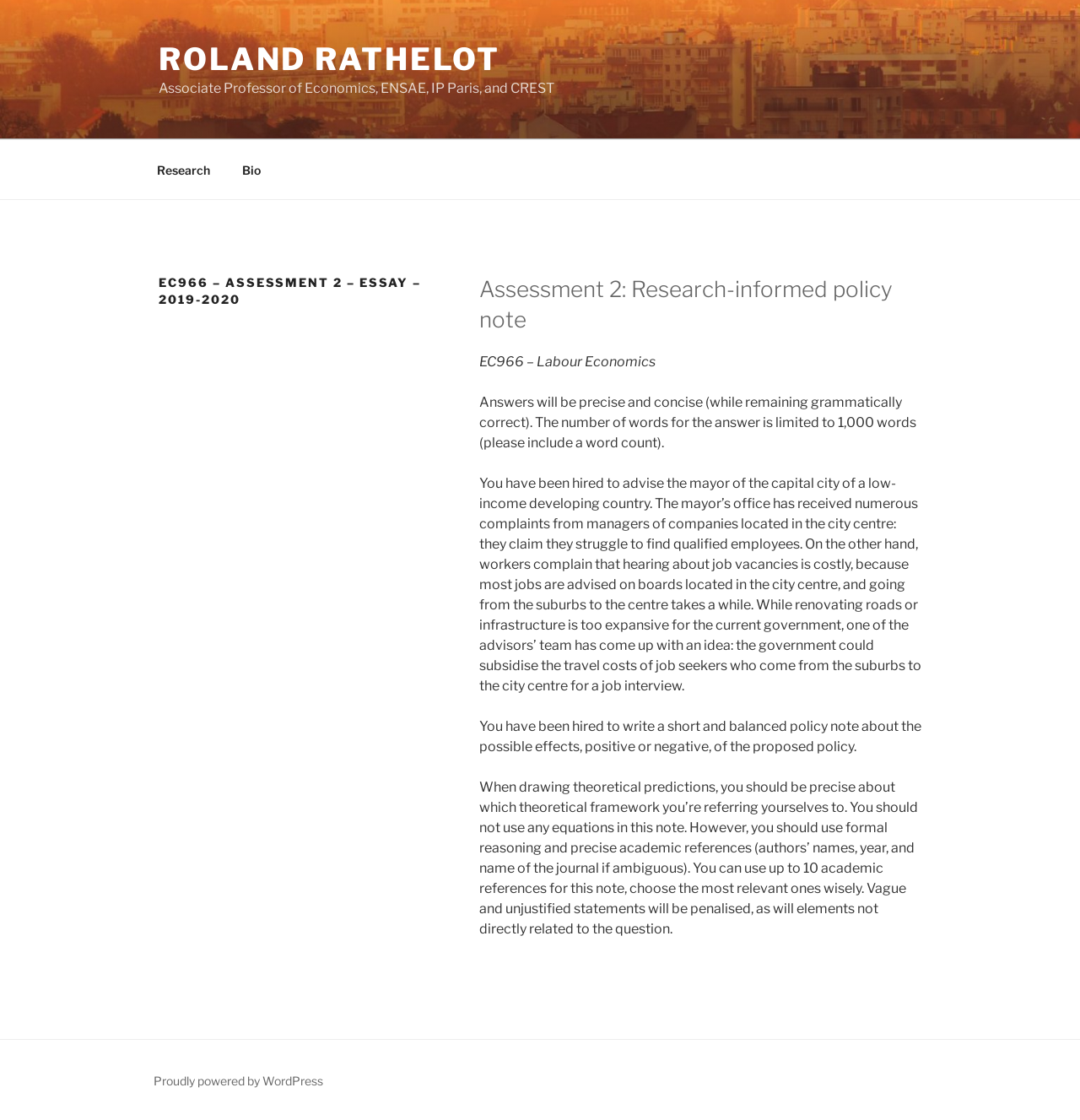Please provide the bounding box coordinates in the format (top-left x, top-left y, bottom-right x, bottom-right y). Remember, all values are floating point numbers between 0 and 1. What is the bounding box coordinate of the region described as: Bio

[0.21, 0.133, 0.255, 0.17]